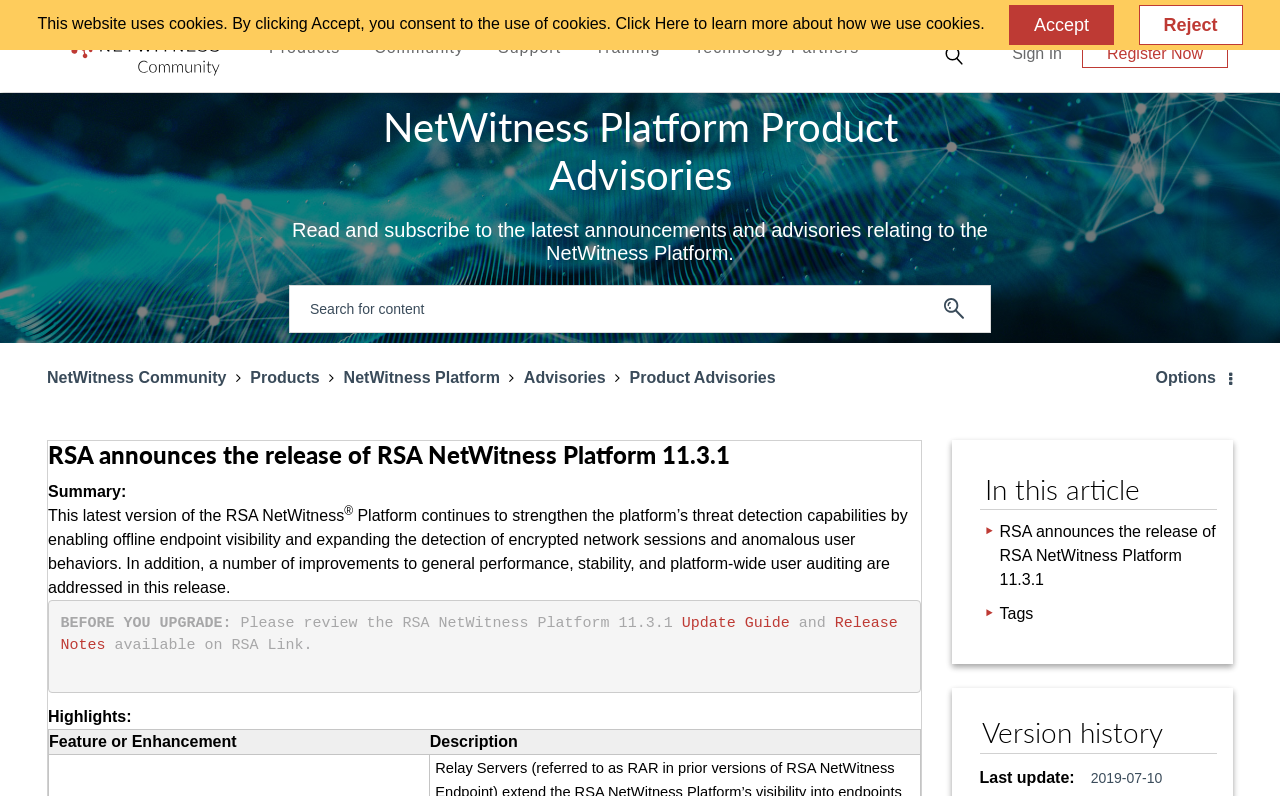Predict the bounding box coordinates of the area that should be clicked to accomplish the following instruction: "Log in to the account". The bounding box coordinates should consist of four float numbers between 0 and 1, i.e., [left, top, right, bottom].

None